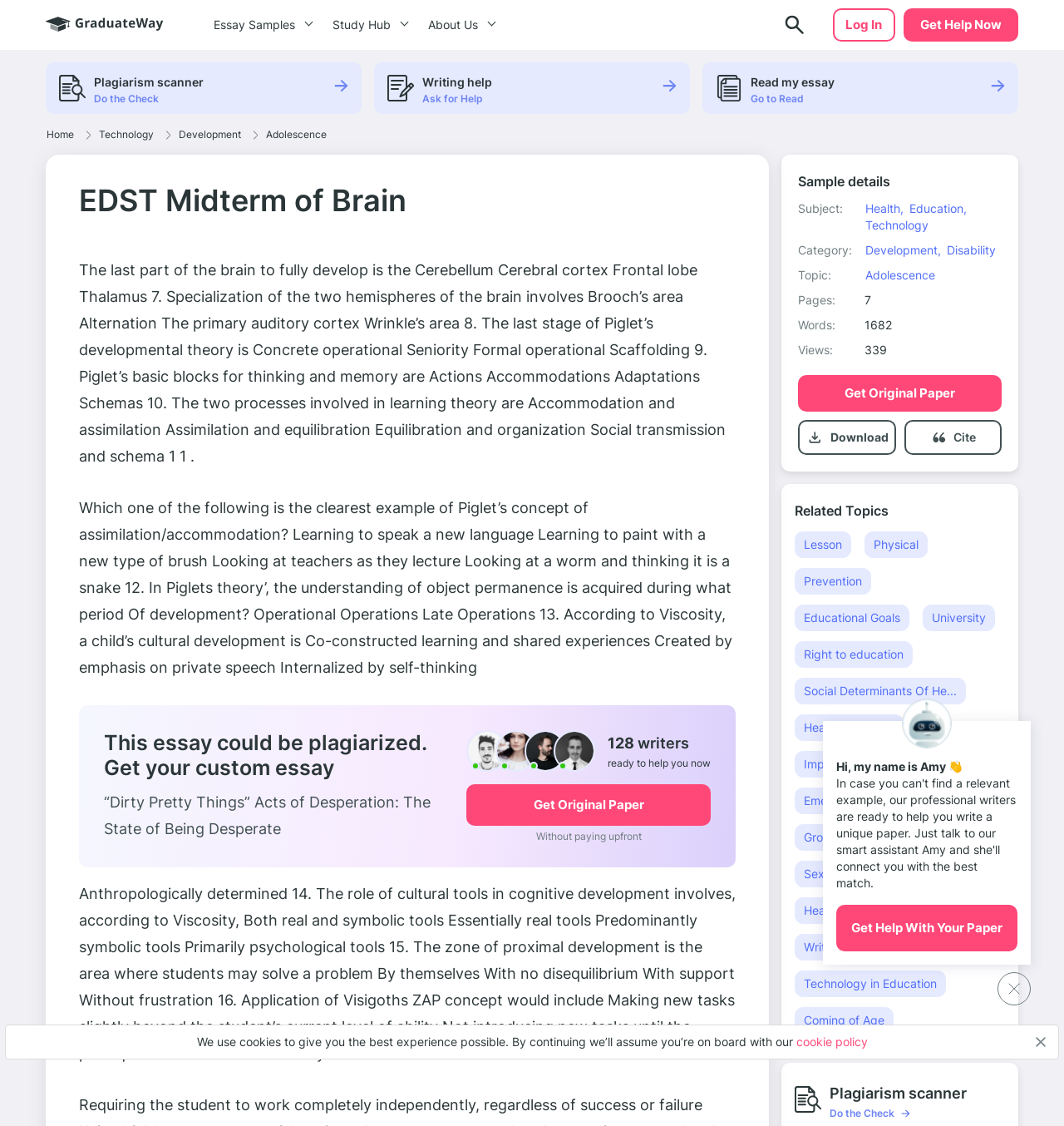Answer the question below using just one word or a short phrase: 
What is the purpose of the 'Plagiarism scanner' feature?

To check for plagiarism